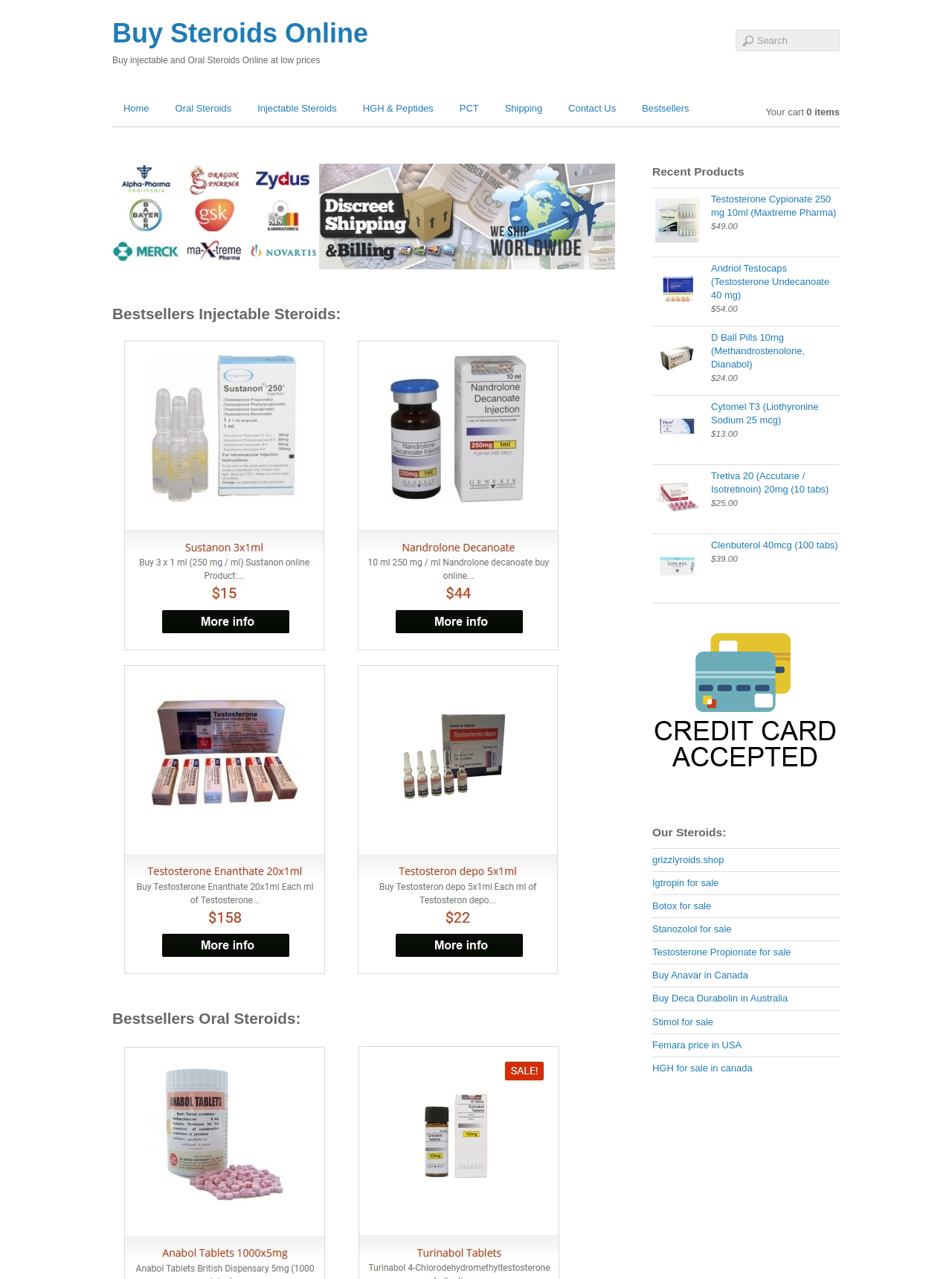Find and specify the bounding box coordinates that correspond to the clickable region for the instruction: "Buy Testosterone Cypionate 250 mg".

[0.747, 0.151, 0.878, 0.17]